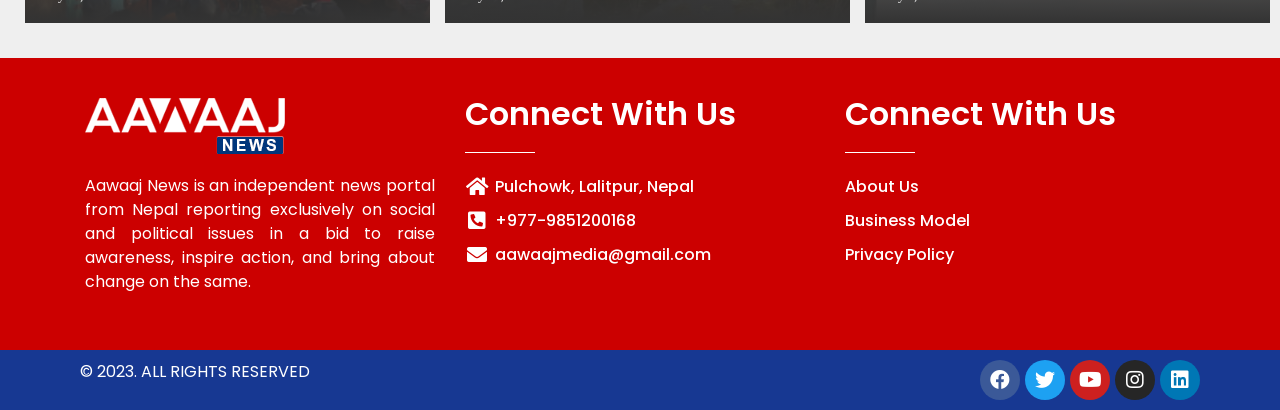Extract the bounding box coordinates of the UI element described: "Business Model". Provide the coordinates in the format [left, top, right, bottom] with values ranging from 0 to 1.

[0.66, 0.51, 0.934, 0.569]